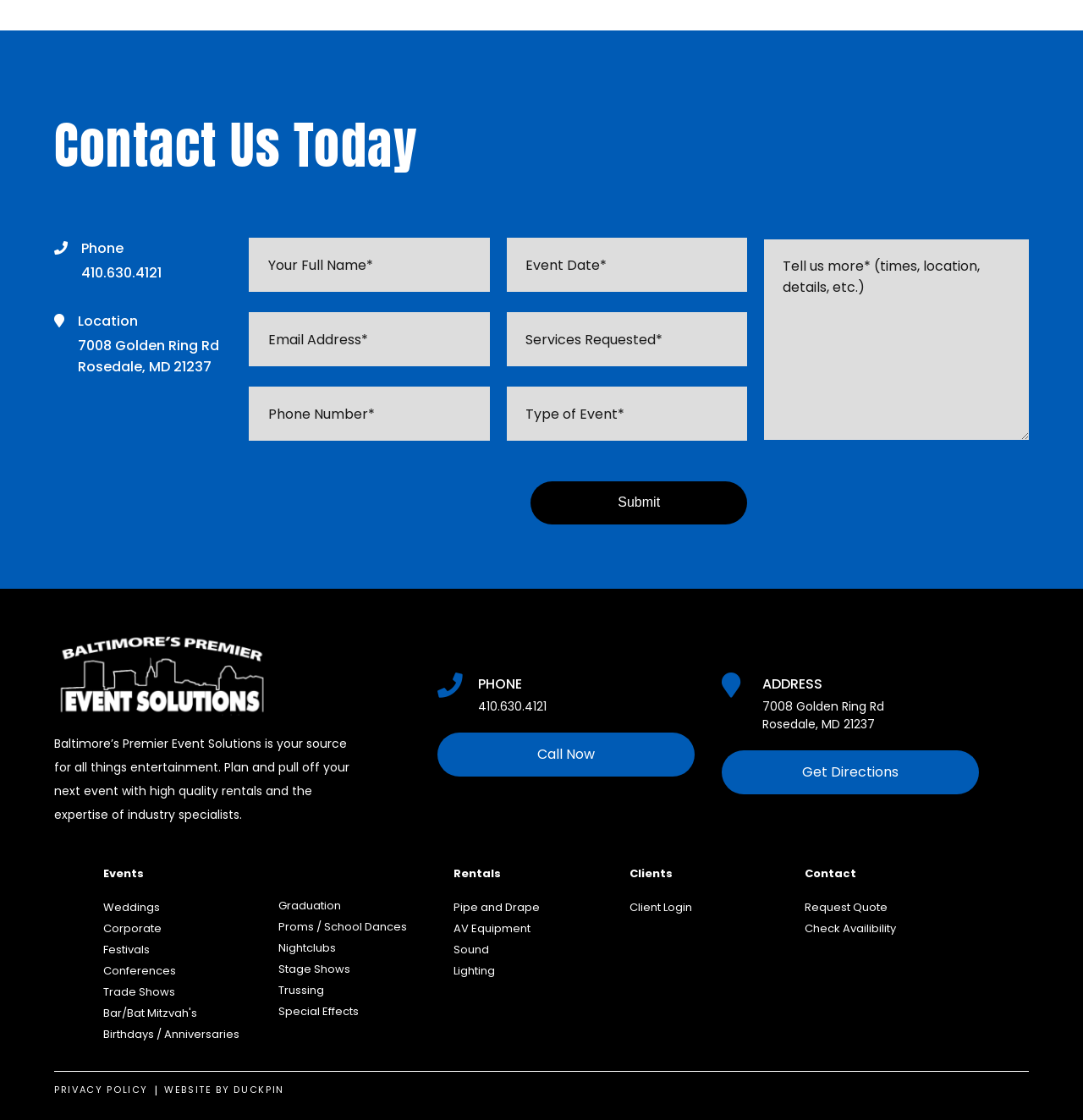What services does Baltimore Event Solutions offer?
Answer briefly with a single word or phrase based on the image.

Rentals and event planning